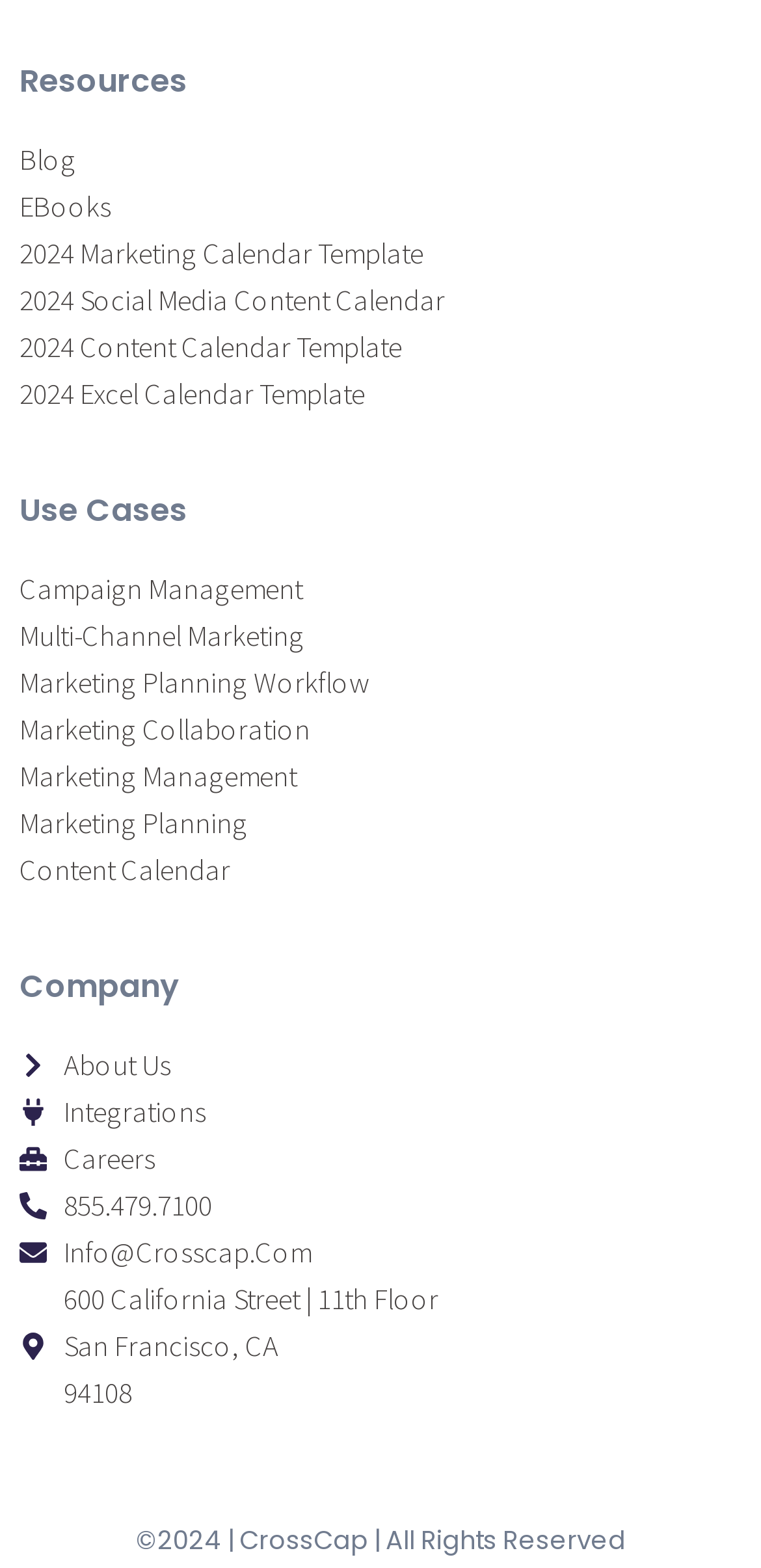Reply to the question with a brief word or phrase: What is the copyright year of the webpage?

2024